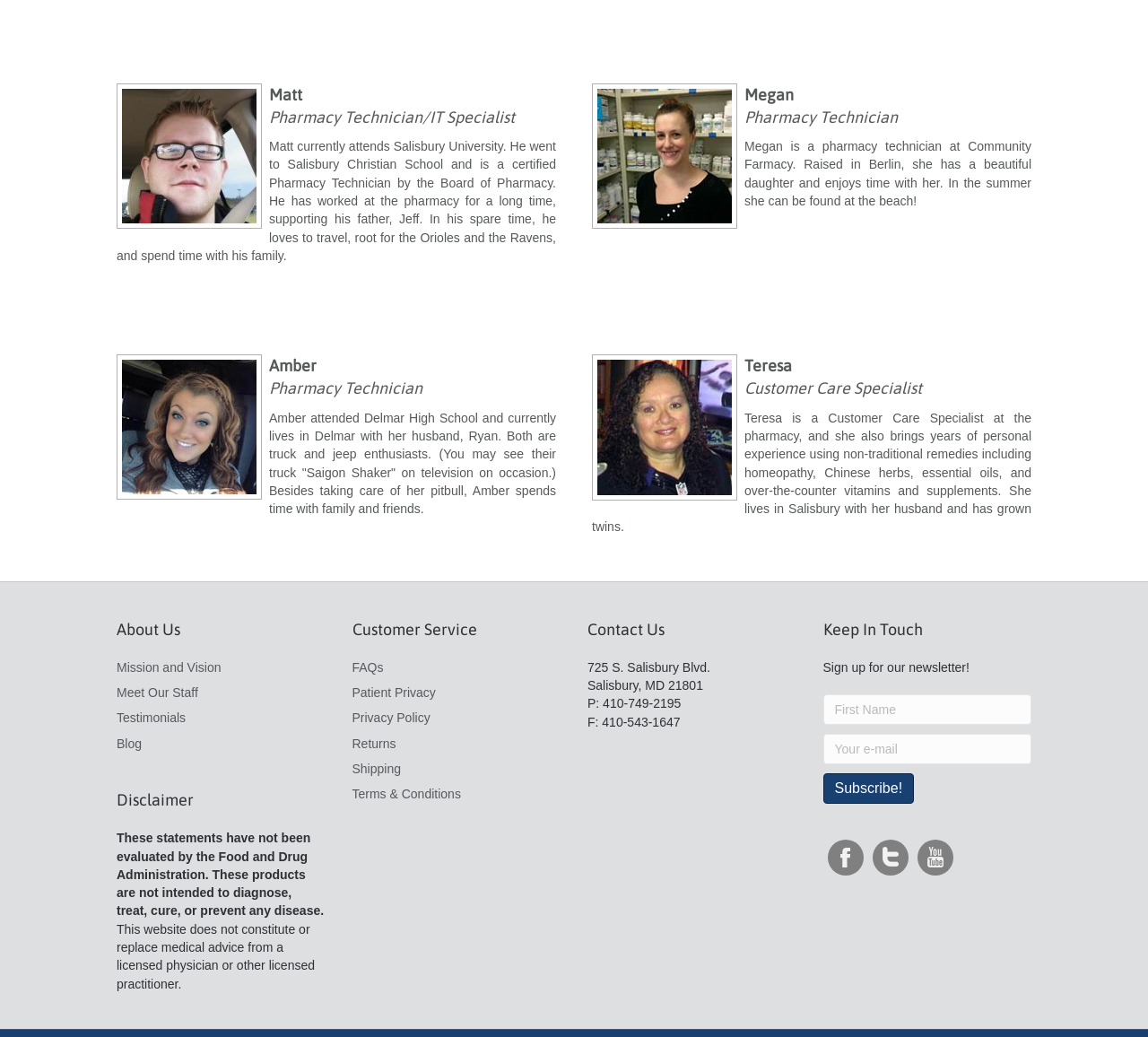Identify and provide the bounding box coordinates of the UI element described: "parent_node: DAME KATHERINE GRAINGER DBE". The coordinates should be formatted as [left, top, right, bottom], with each number being a float between 0 and 1.

None